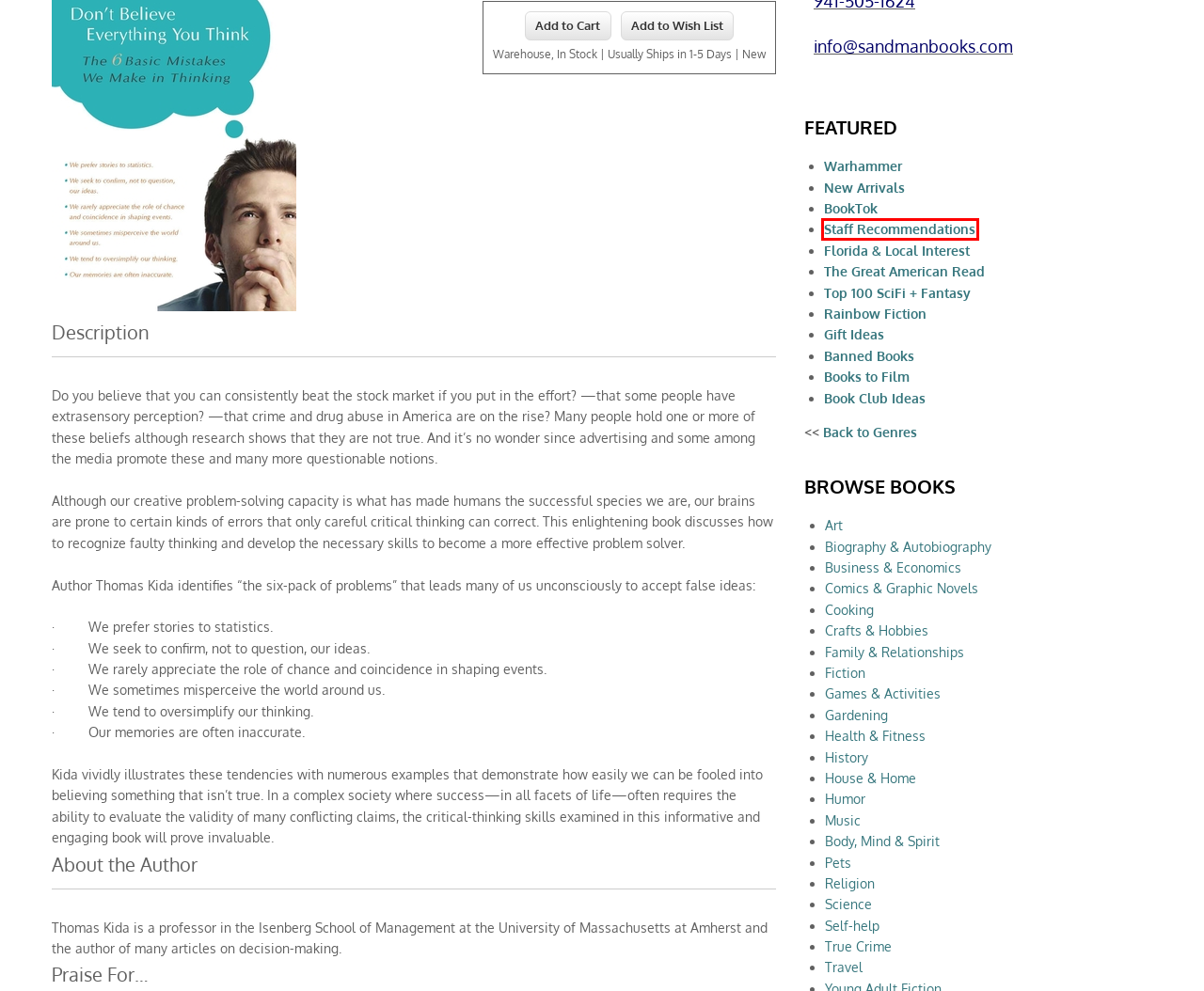Examine the screenshot of the webpage, which includes a red bounding box around an element. Choose the best matching webpage description for the page that will be displayed after clicking the element inside the red bounding box. Here are the candidates:
A. Books to Film | Sandman Books
B. Florida Stories | Sandman Books
C. New Arrivals and Coming Soon to Sandman | Sandman Books
D. Top Science Fiction and Fantasy | Sandman Books
E. Rainbow Fiction | Sandman Books
F. | Sandman Books
G. Staff Recommendations | Sandman Books
H. Sandman Blog | Sandman Books

G